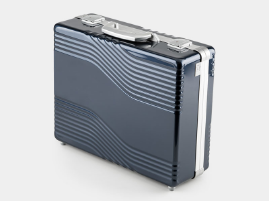What is the purpose of the textured exterior?
Please provide a single word or phrase as the answer based on the screenshot.

enhance modern aesthetic